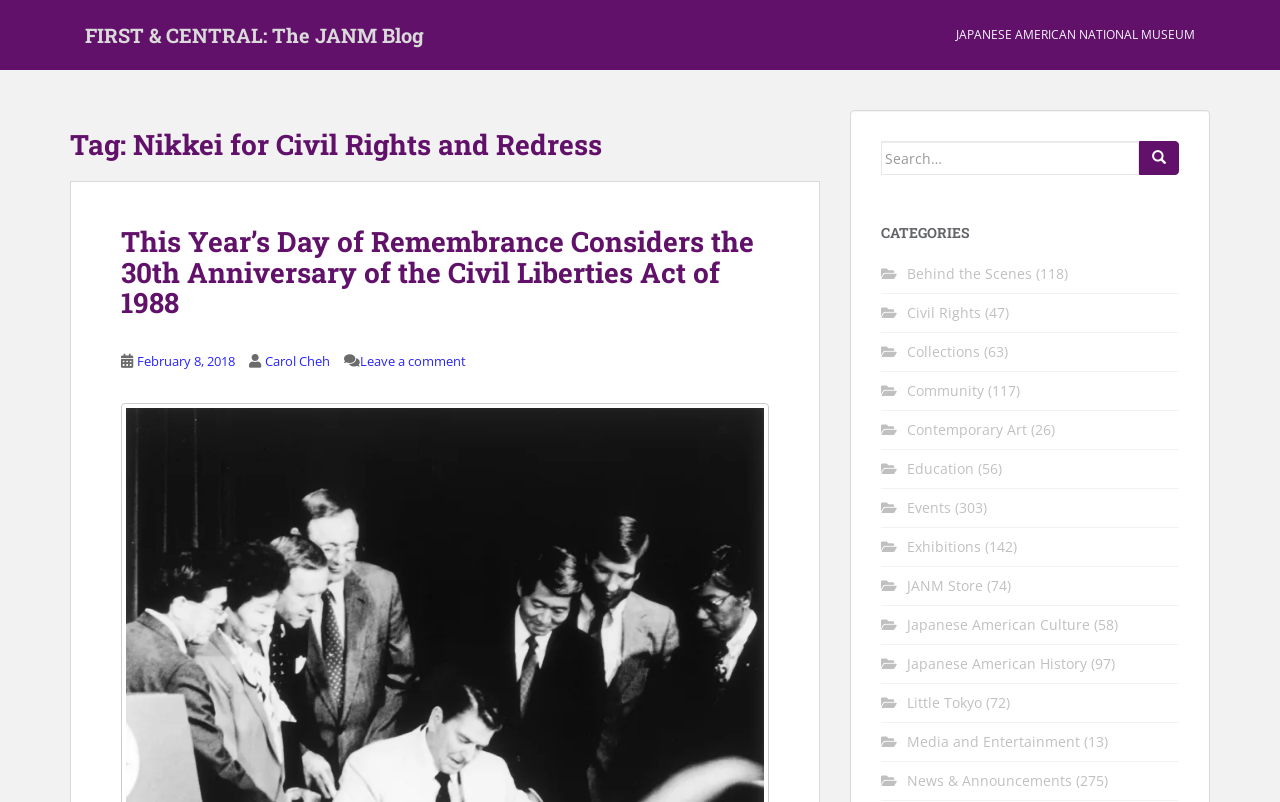Find the bounding box coordinates of the element you need to click on to perform this action: 'Check the latest events'. The coordinates should be represented by four float values between 0 and 1, in the format [left, top, right, bottom].

[0.709, 0.621, 0.743, 0.645]